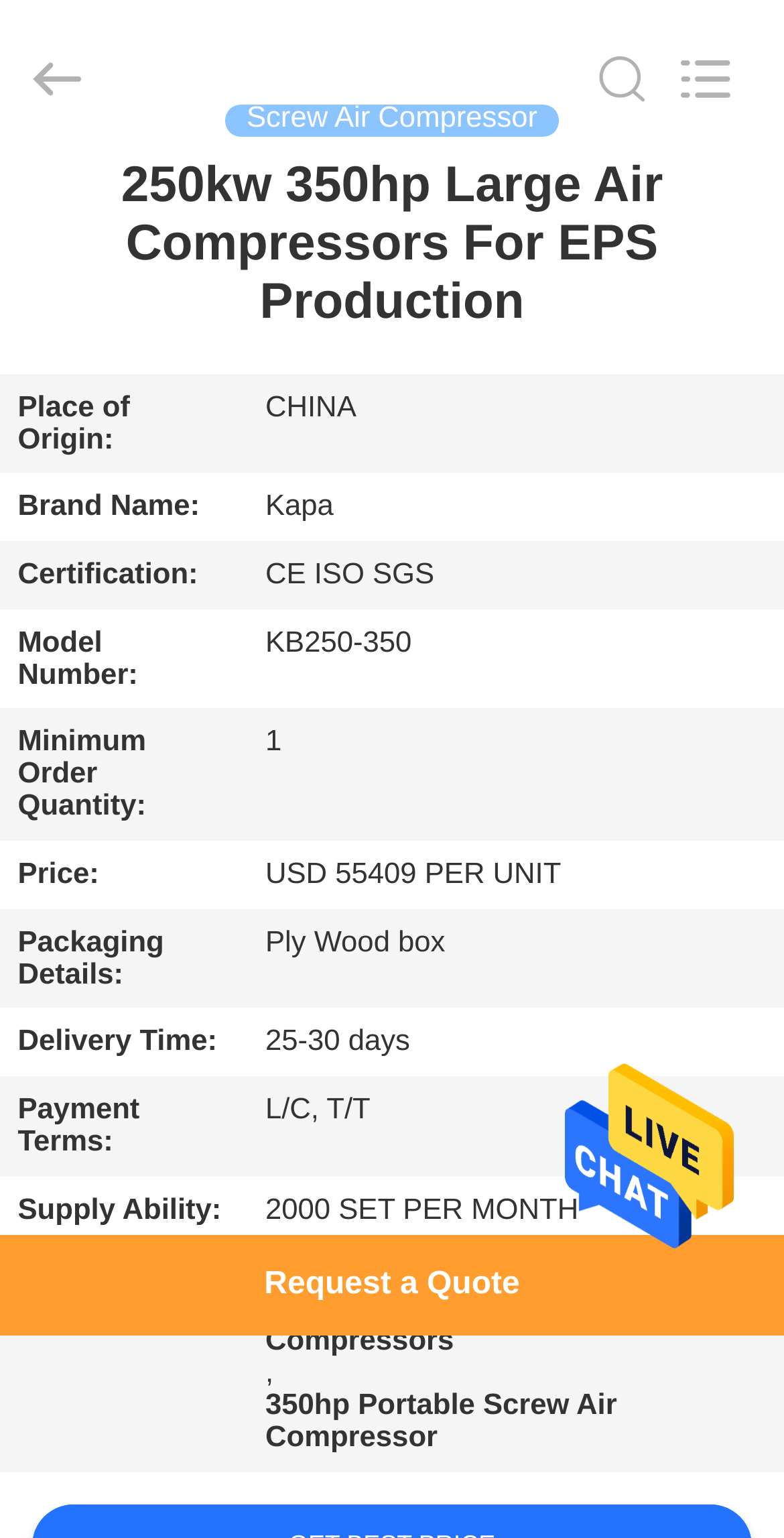What is the supply ability of the air compressor?
Please utilize the information in the image to give a detailed response to the question.

The supply ability of the air compressor can be found in the table on the webpage, specifically in the row with the header 'Supply Ability:' and the corresponding grid cell contains the text '2000 SET PER MONTH'.